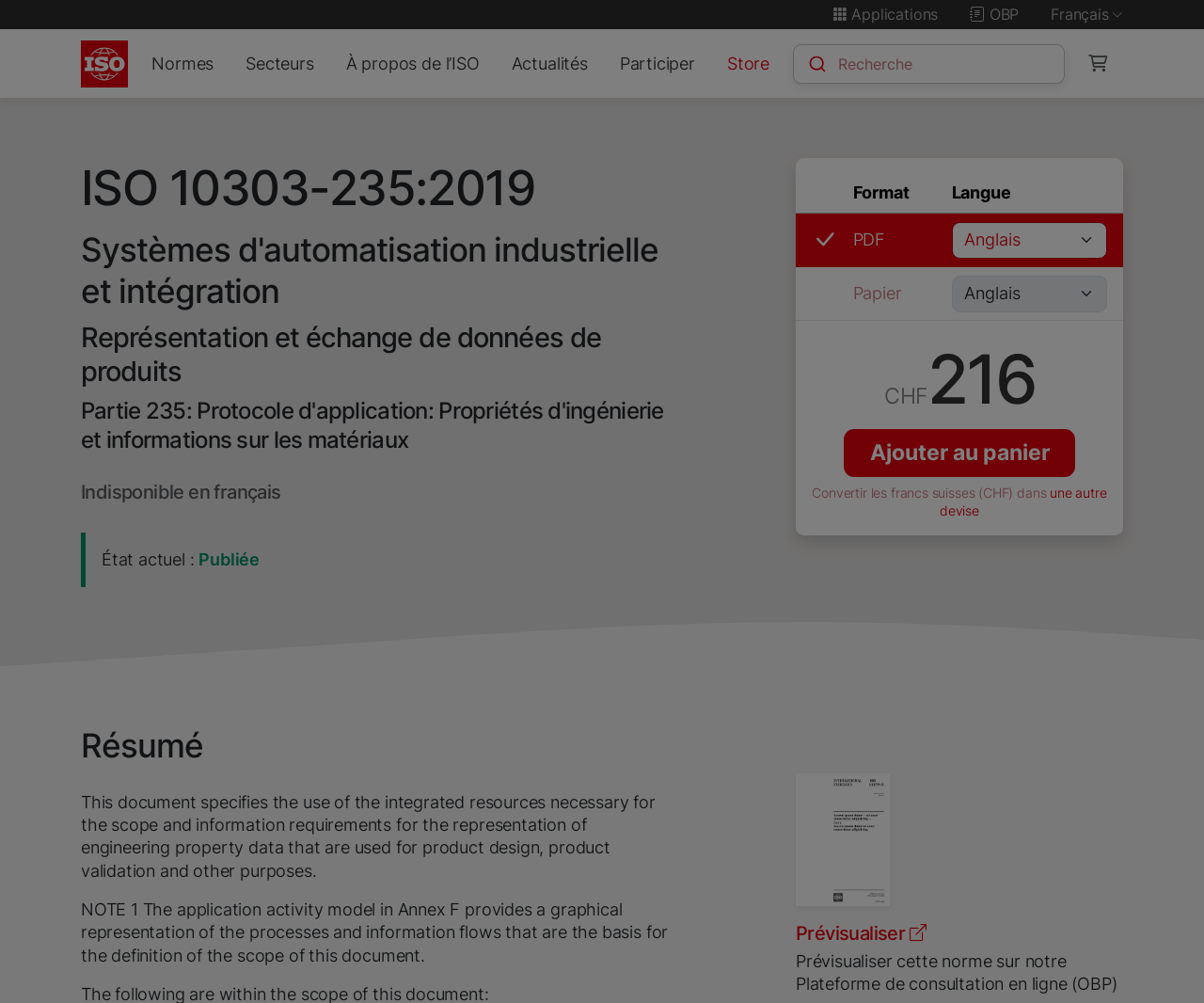Based on the visual content of the image, answer the question thoroughly: What is the name of the organization?

I found the answer by looking at the link with the text 'Organisation internationale de normalisation' located at the top left of the webpage.